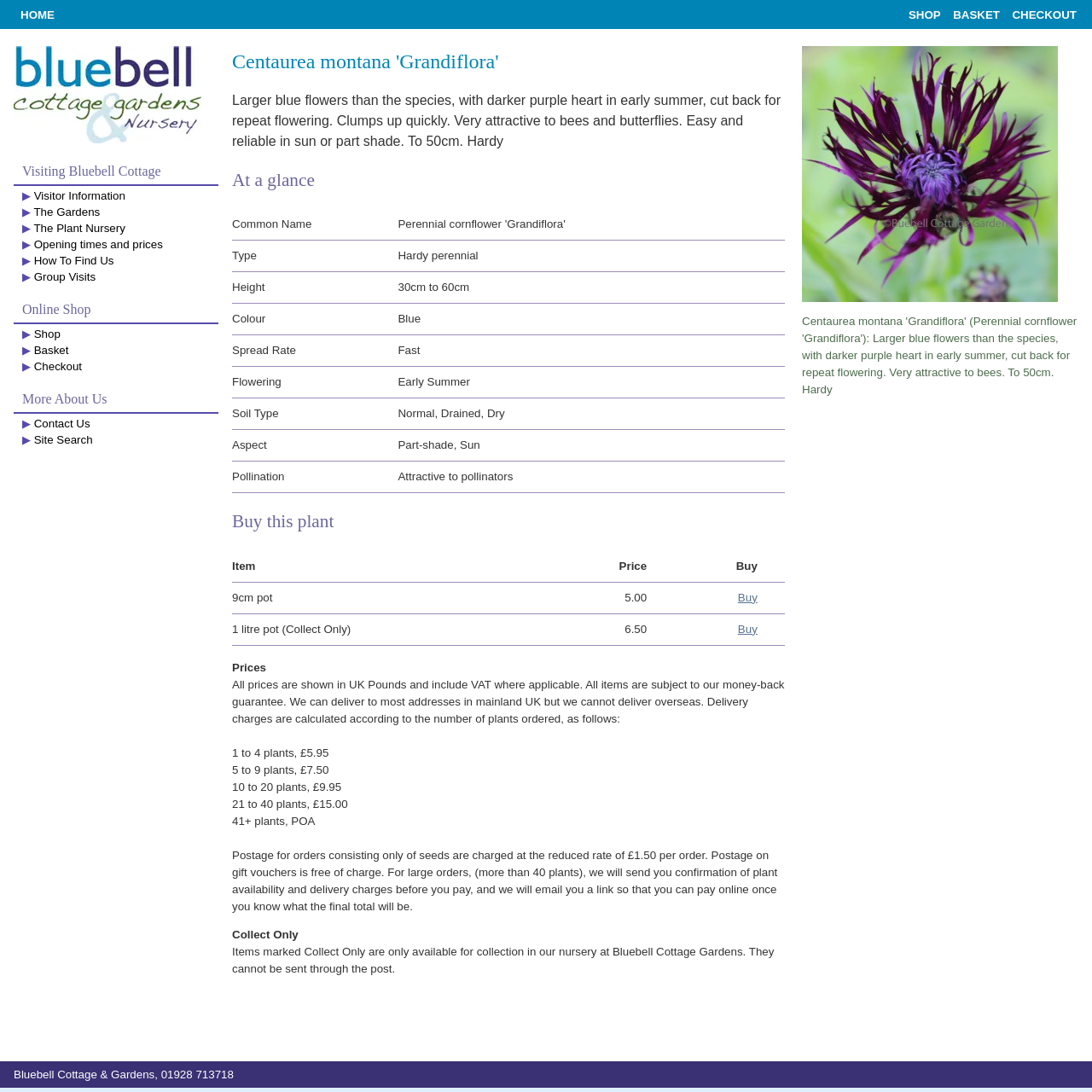Answer this question in one word or a short phrase: What is the height of the plant?

30cm to 60cm